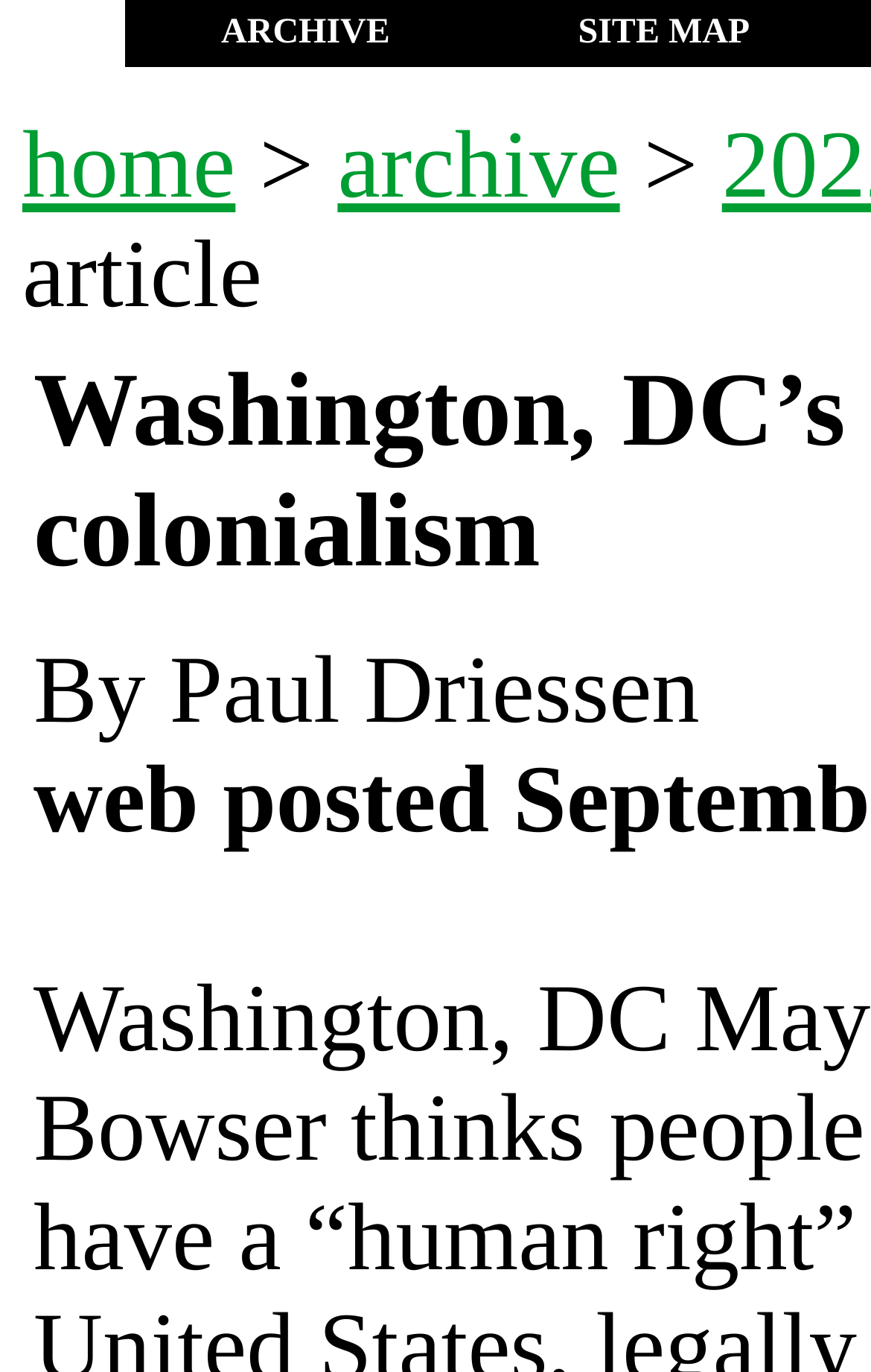Please provide a one-word or short phrase answer to the question:
What is the first menu item?

ARCHIVE